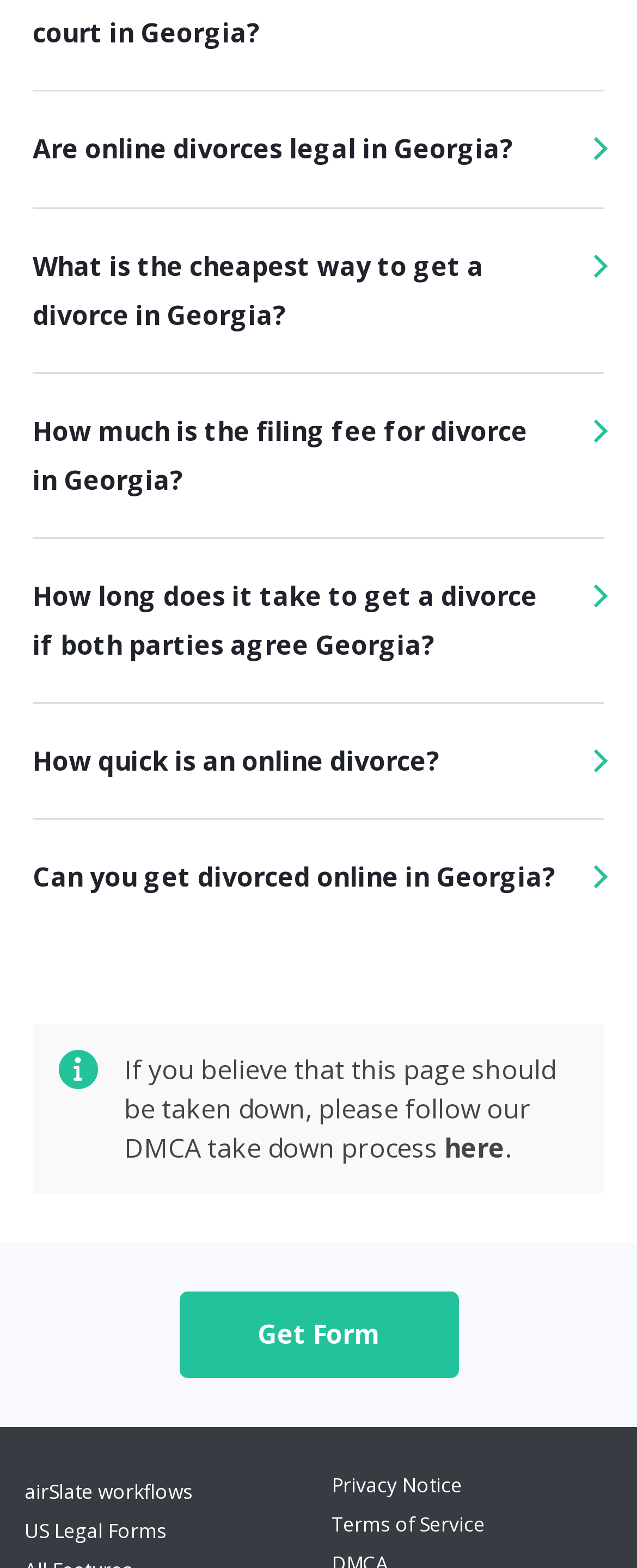What is the relationship between airSlate workflows and US Legal Forms?
Answer the question in a detailed and comprehensive manner.

The links to airSlate workflows and US Legal Forms at the bottom of the page suggest that they are related services or partners, possibly offering complementary solutions for legal forms and workflows.